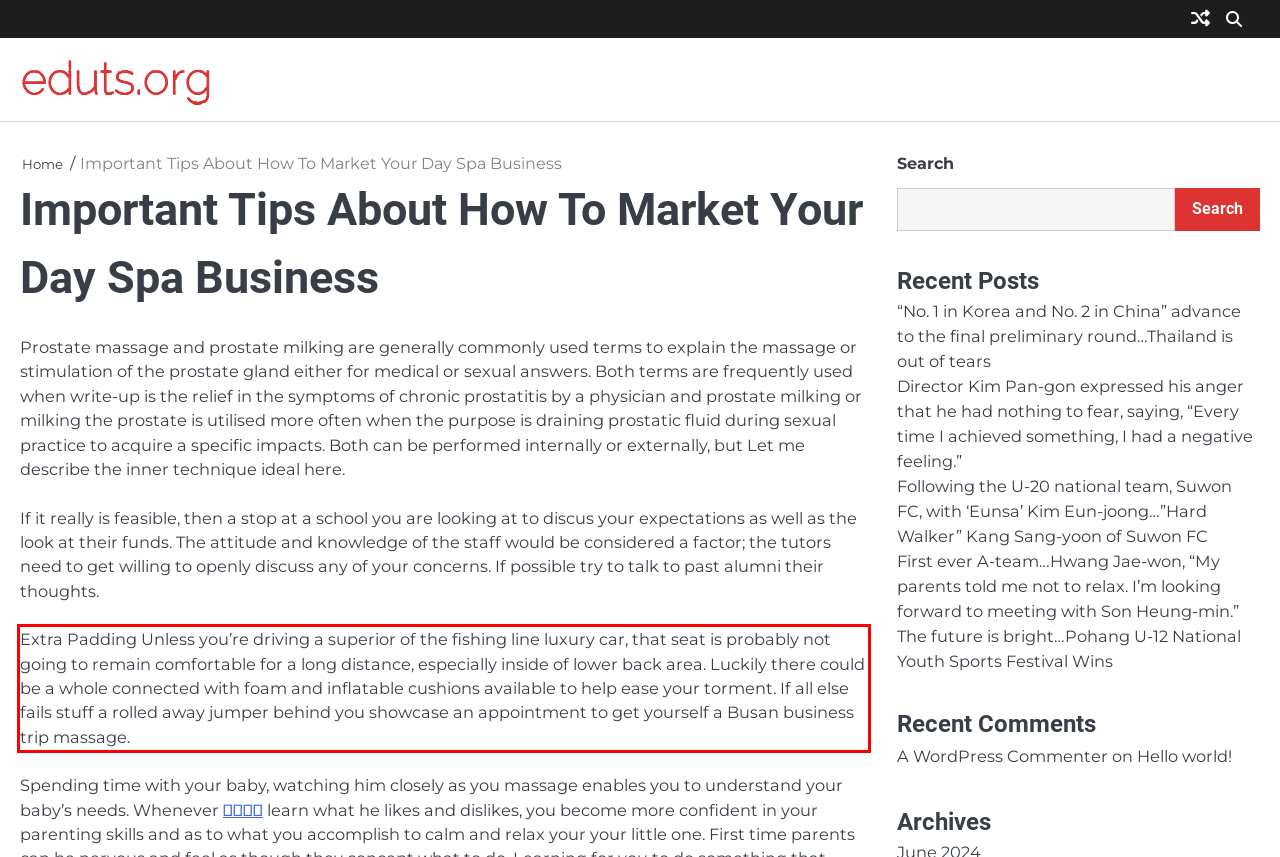You are looking at a screenshot of a webpage with a red rectangle bounding box. Use OCR to identify and extract the text content found inside this red bounding box.

Extra Padding Unless you’re driving a superior of the fishing line luxury car, that seat is probably not going to remain comfortable for a long distance, especially inside of lower back area. Luckily there could be a whole connected with foam and inflatable cushions available to help ease your torment. If all else fails stuff a rolled away jumper behind you showcase an appointment to get yourself a Busan business trip massage.